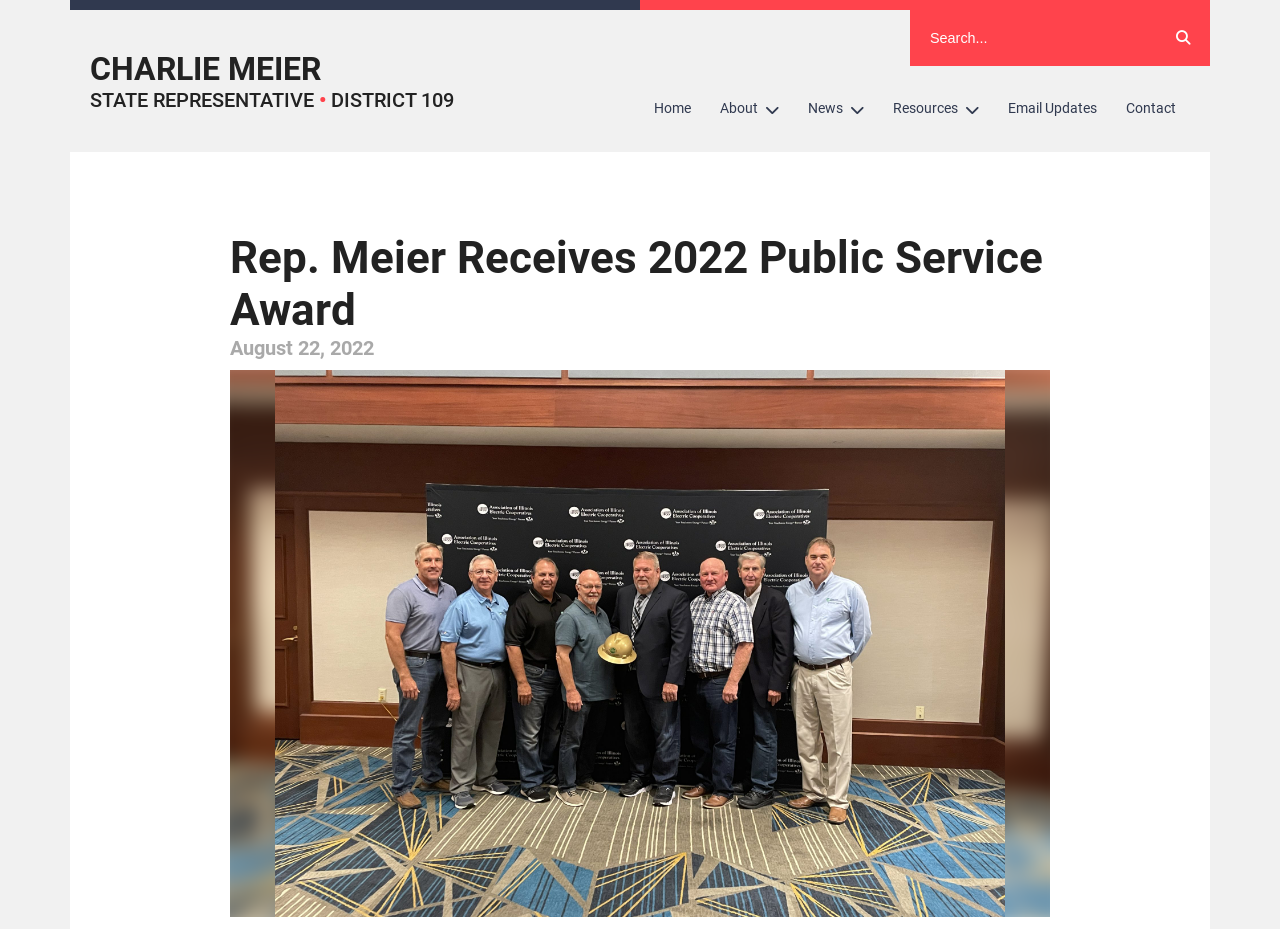Identify the bounding box for the described UI element: "name="s" placeholder="Search..."".

[0.711, 0.011, 0.903, 0.071]